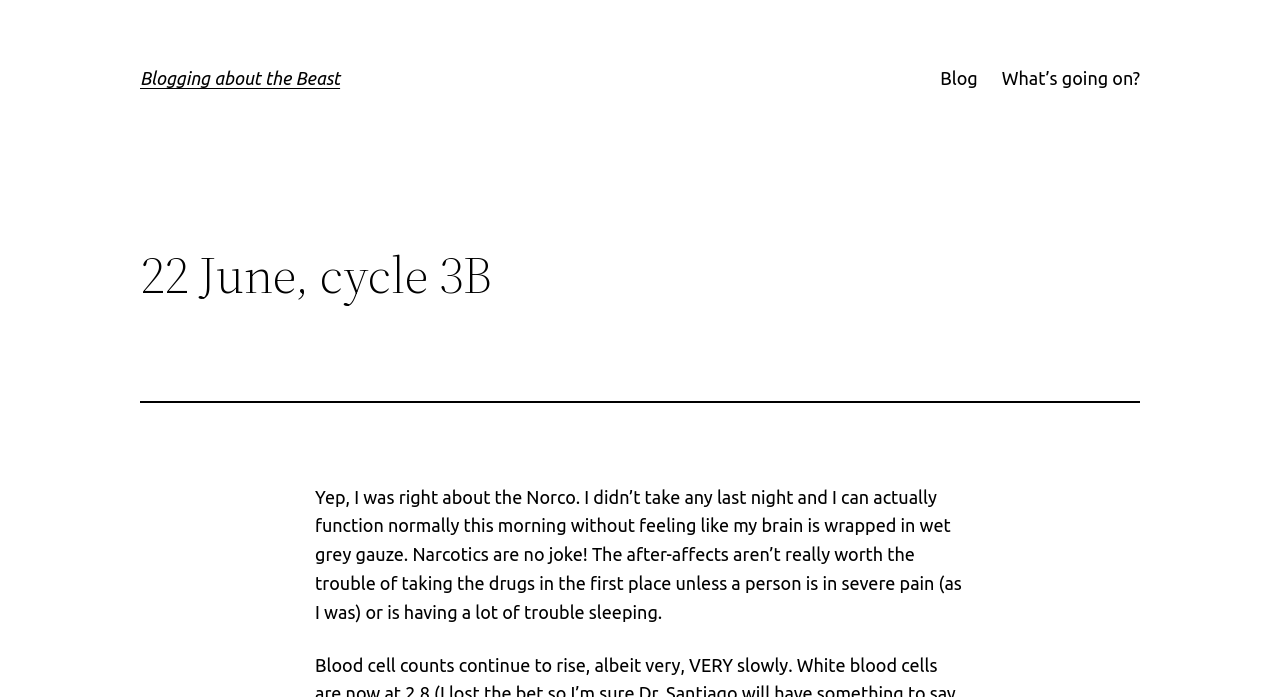Please find the bounding box coordinates in the format (top-left x, top-left y, bottom-right x, bottom-right y) for the given element description. Ensure the coordinates are floating point numbers between 0 and 1. Description: What’s going on?

[0.783, 0.092, 0.891, 0.133]